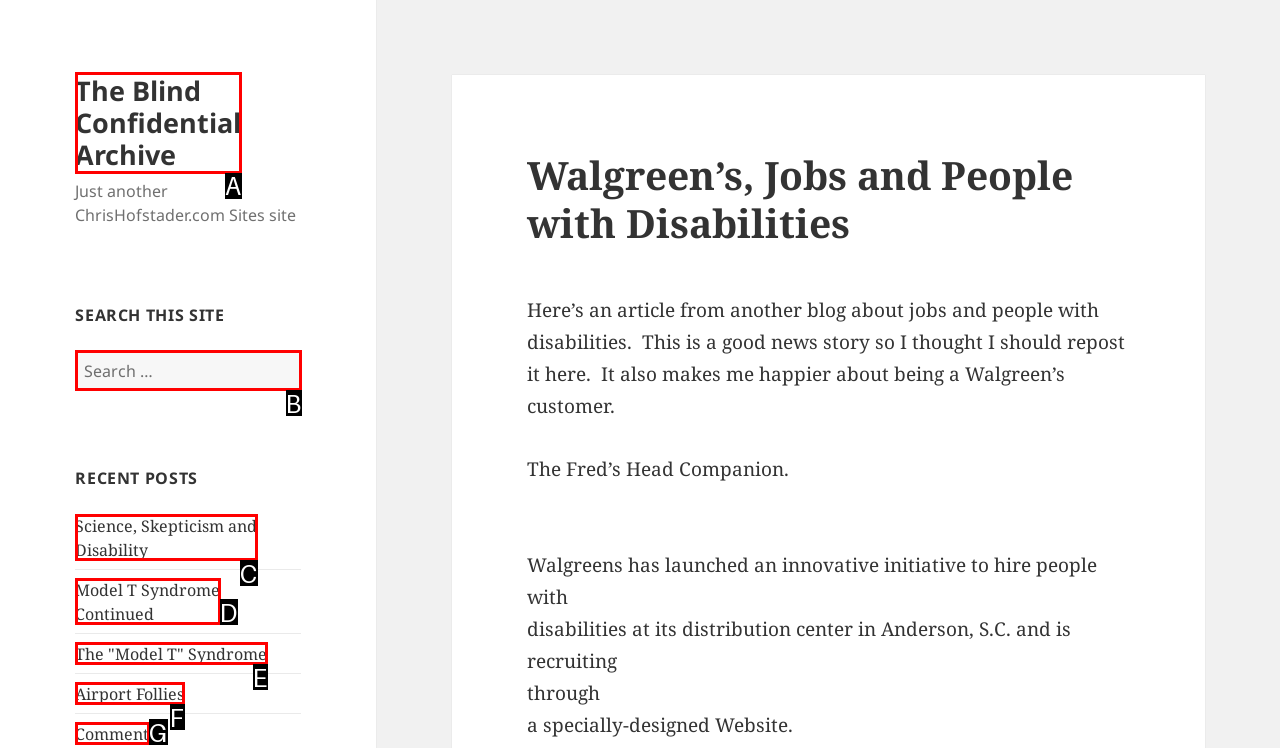Match the HTML element to the description: Comment. Answer with the letter of the correct option from the provided choices.

G